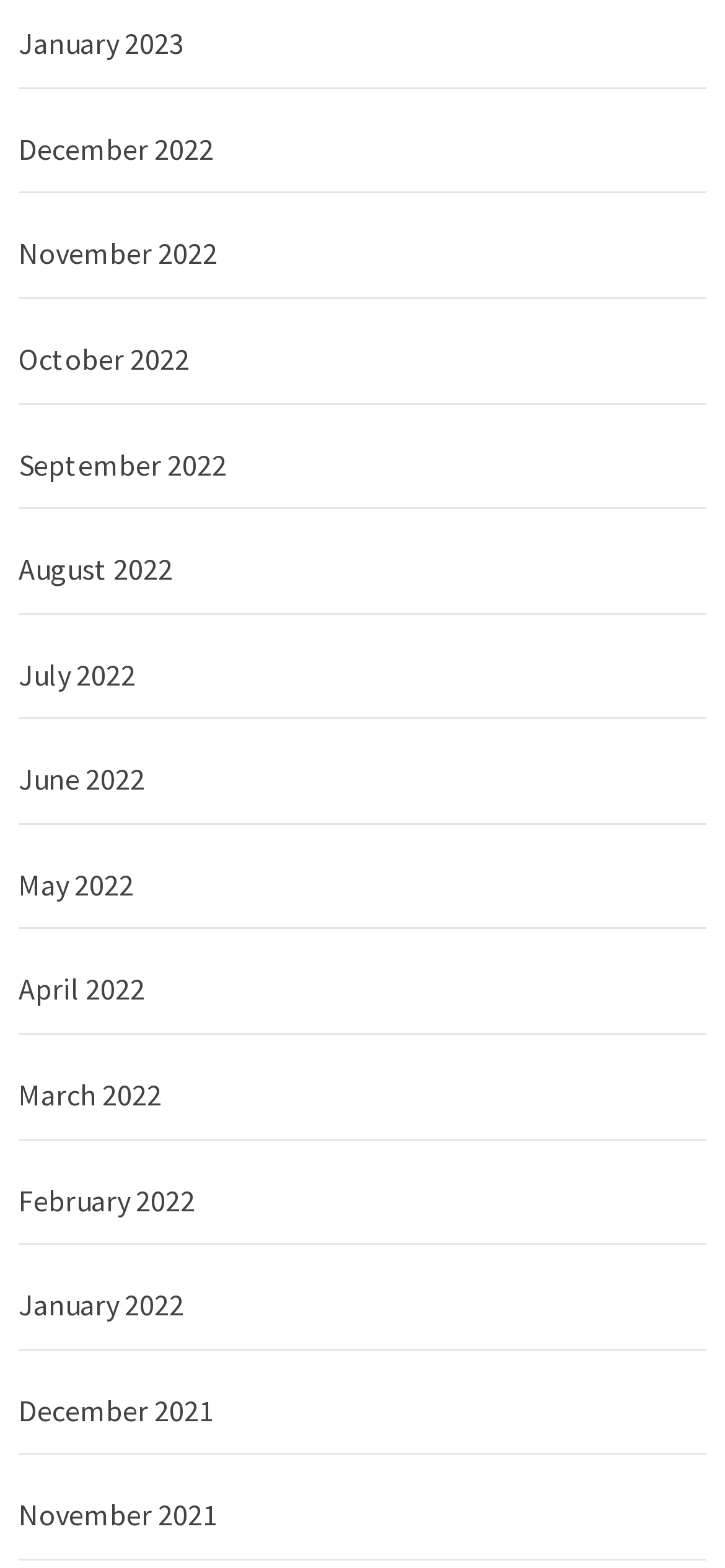Answer the question briefly using a single word or phrase: 
What is the earliest month listed on the webpage?

December 2021